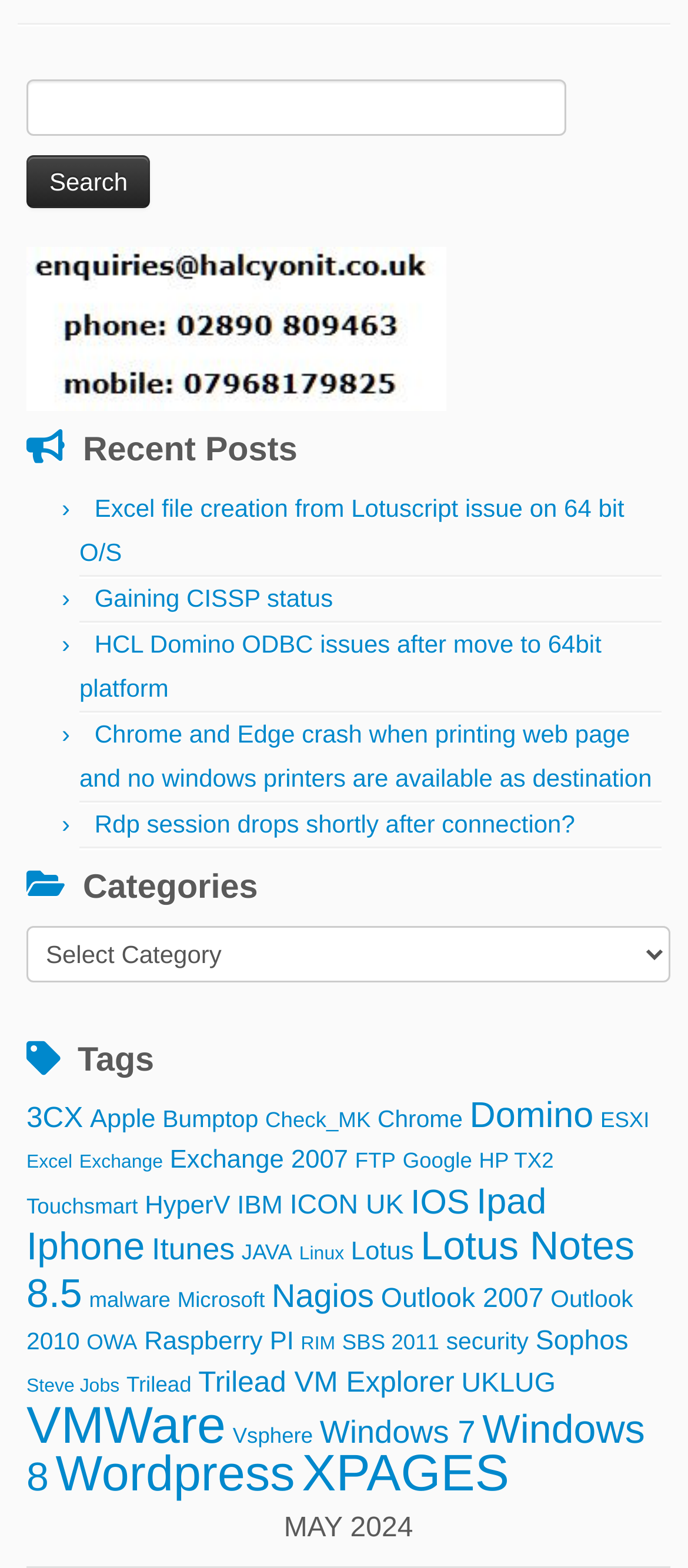How many recent posts are listed?
Please provide a comprehensive answer based on the information in the image.

I counted the number of links listed under the 'Recent Posts' heading, and there are 5 recent posts listed.